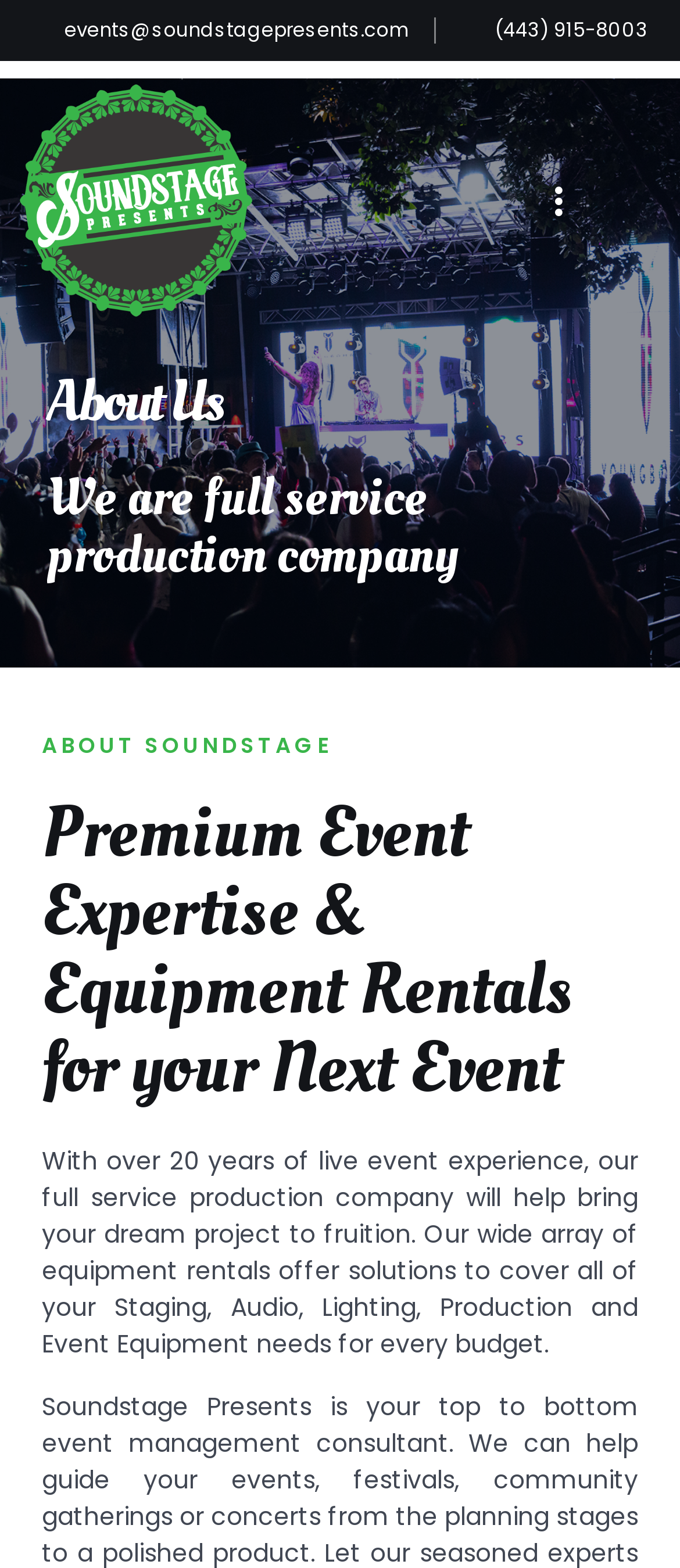How many years of live event experience does the company have?
Please answer the question with a detailed response using the information from the screenshot.

This information can be found in the paragraph of text on the webpage, which states that the company has over 20 years of live event experience.